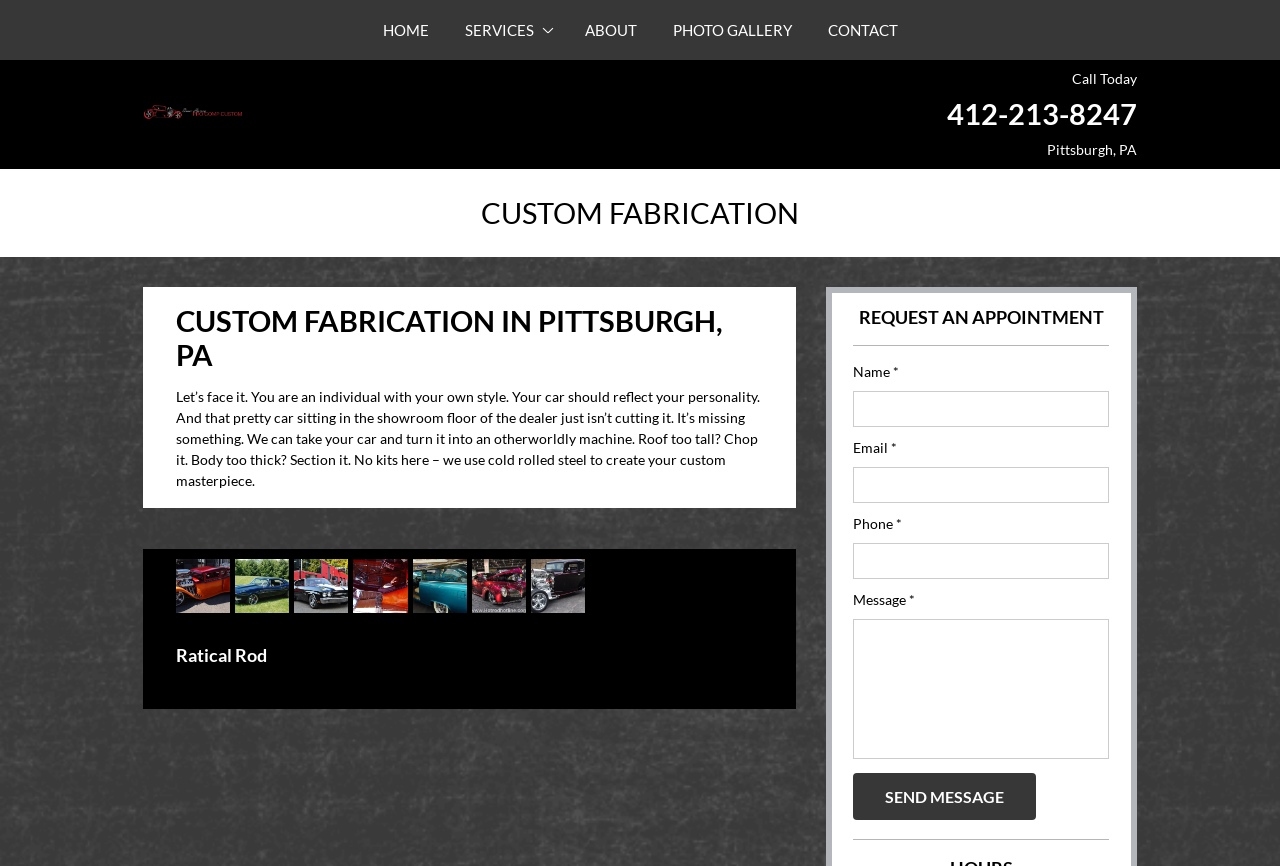What is the phone number to call for custom fabrication service?
Look at the image and respond with a one-word or short phrase answer.

412-213-8247